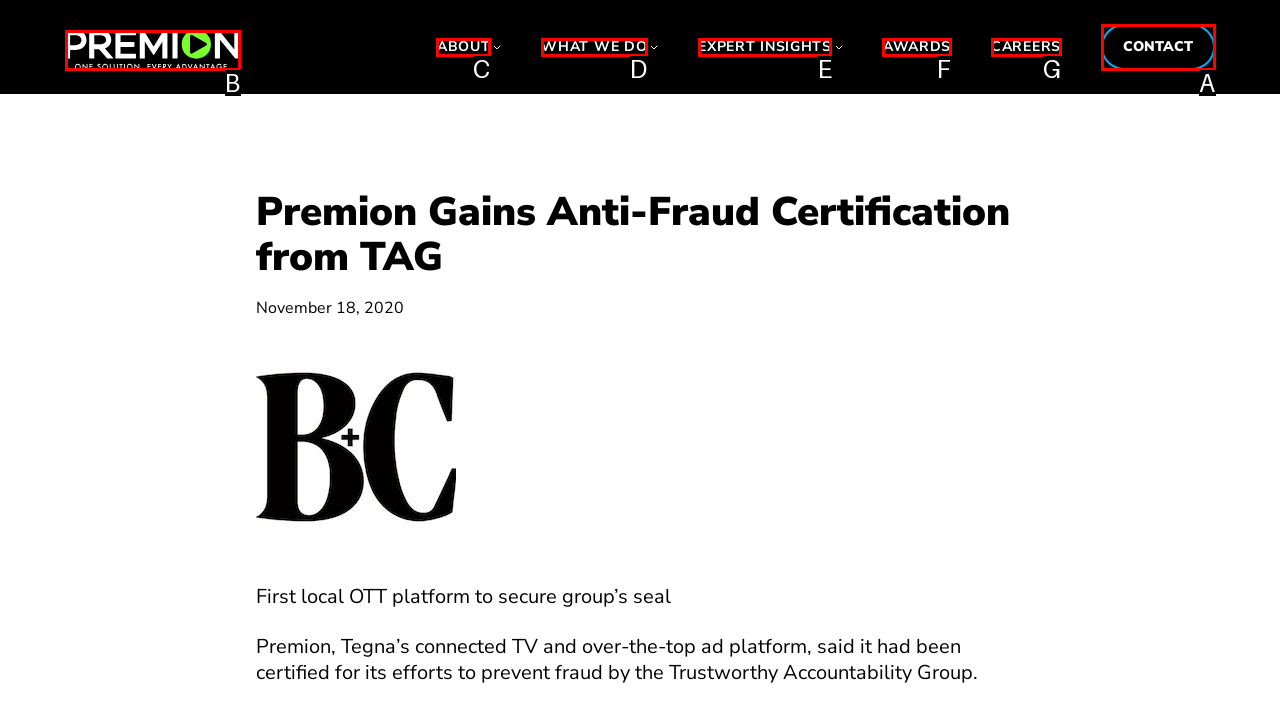From the given options, find the HTML element that fits the description: What We Do. Reply with the letter of the chosen element.

D